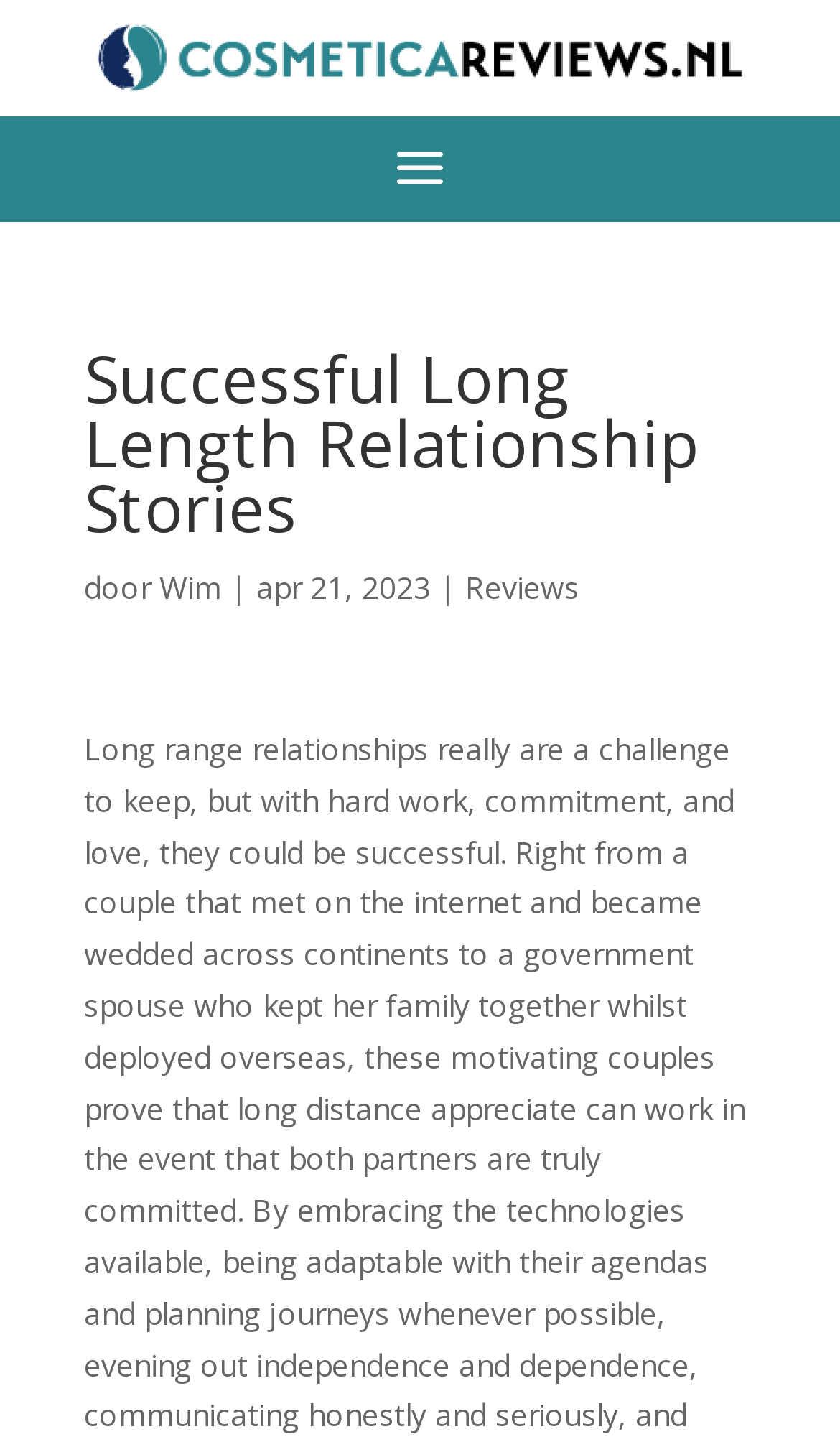Based on the image, please respond to the question with as much detail as possible:
When was the article published?

After the author's name 'Wim', I see a vertical bar '|' and then the text 'apr 21, 2023'. This indicates that the article was published on April 21, 2023.